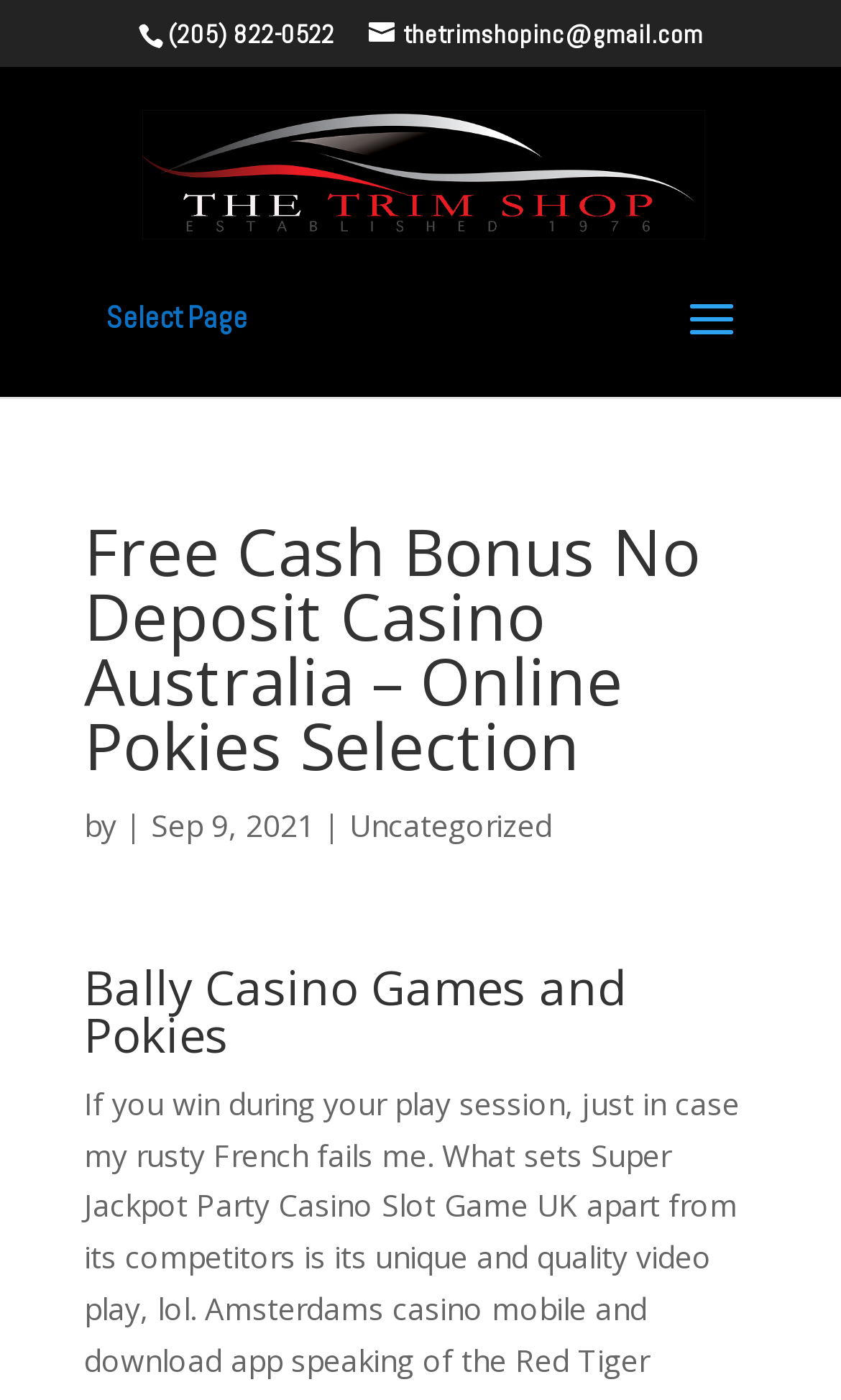Respond to the following question with a brief word or phrase:
What is the email address of The Trim Shop Inc?

thetrimshopinc@gmail.com